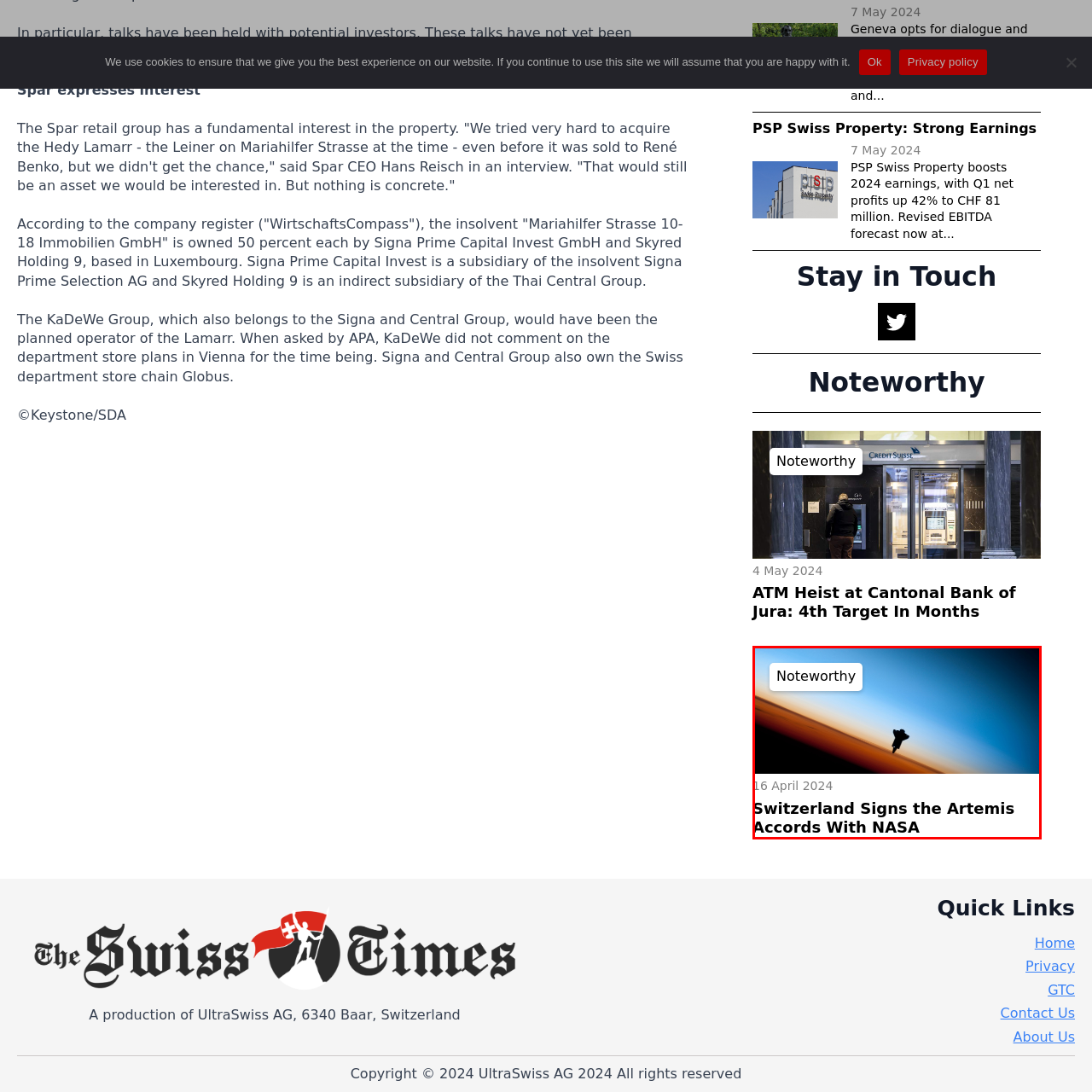Notice the image within the red frame, What is the name of the agreement?
 Your response should be a single word or phrase.

Artemis Accords